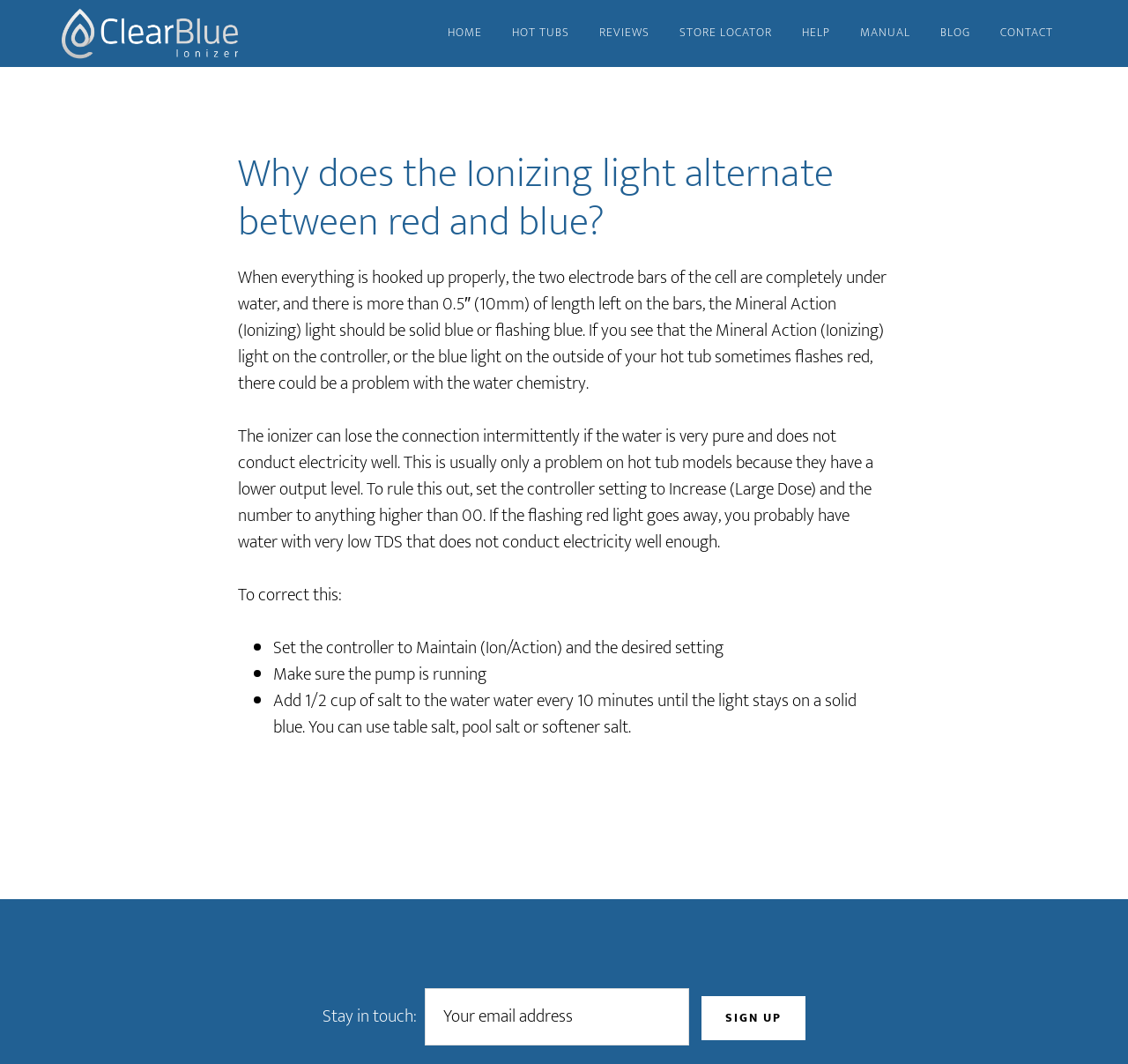What color should the Mineral Action light be?
Answer the question with a thorough and detailed explanation.

According to the webpage, when everything is hooked up properly, the Mineral Action (Ionizing) light should be solid blue or flashing blue.